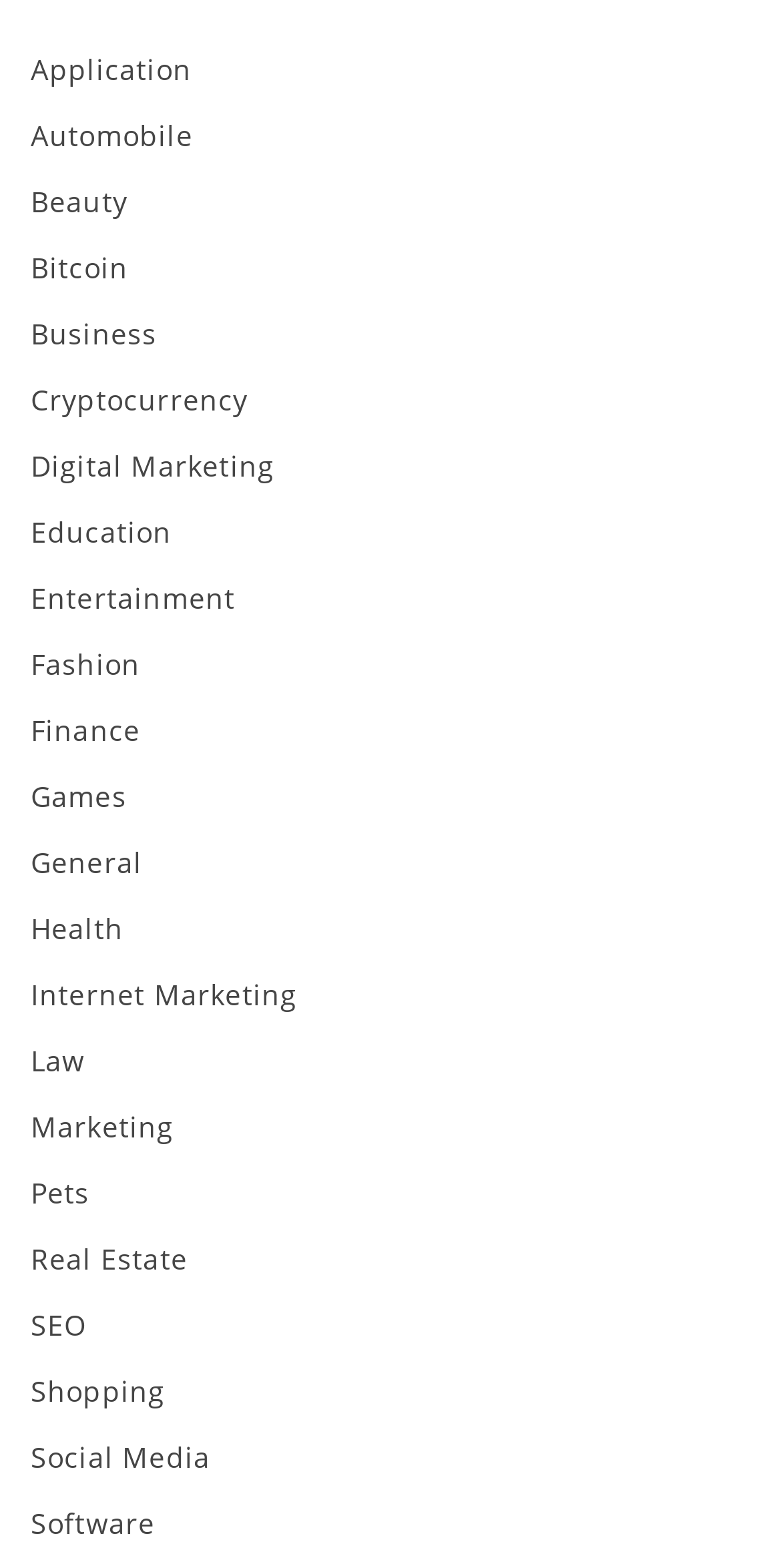Kindly determine the bounding box coordinates of the area that needs to be clicked to fulfill this instruction: "Select the 'Beauty' category".

[0.039, 0.116, 0.163, 0.14]